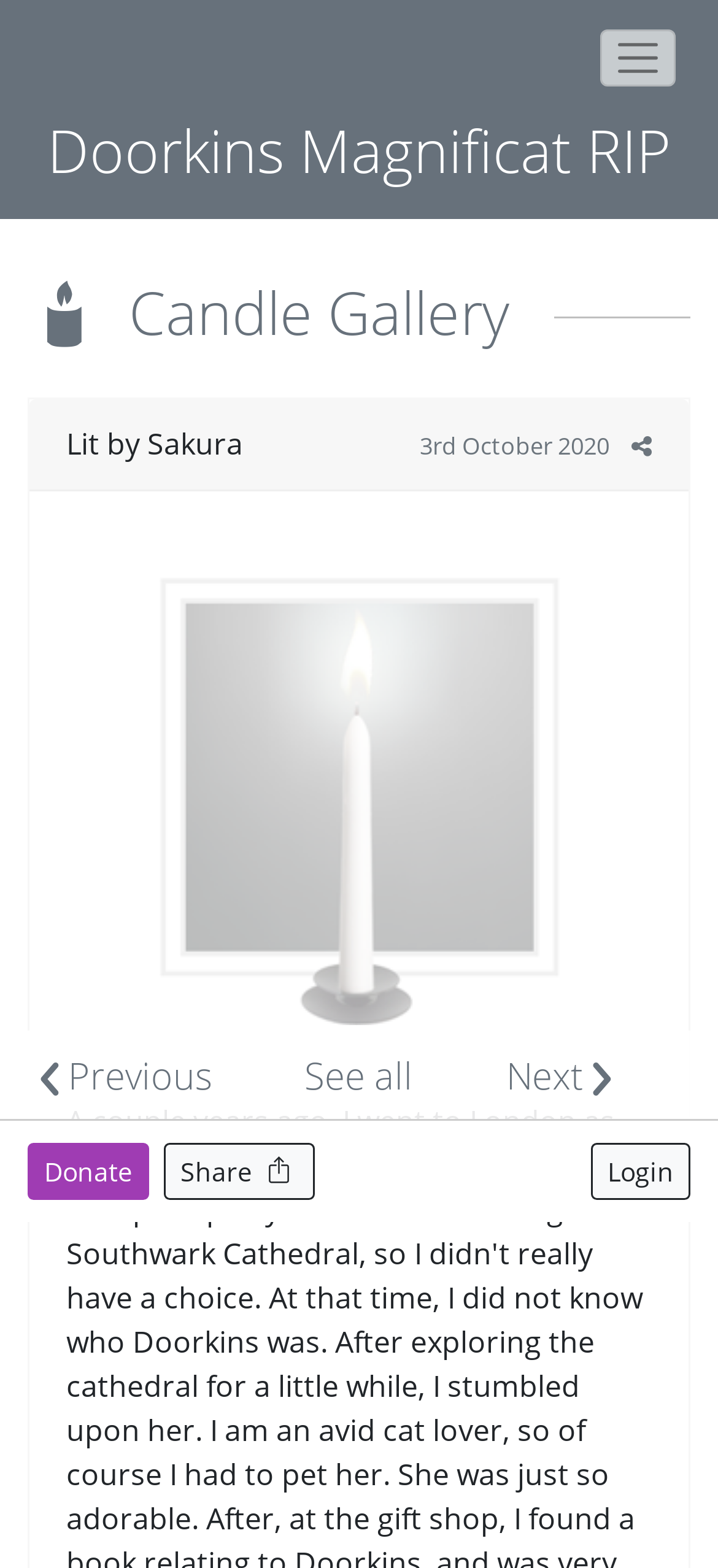Please identify the coordinates of the bounding box that should be clicked to fulfill this instruction: "Share this page".

[0.859, 0.273, 0.908, 0.294]